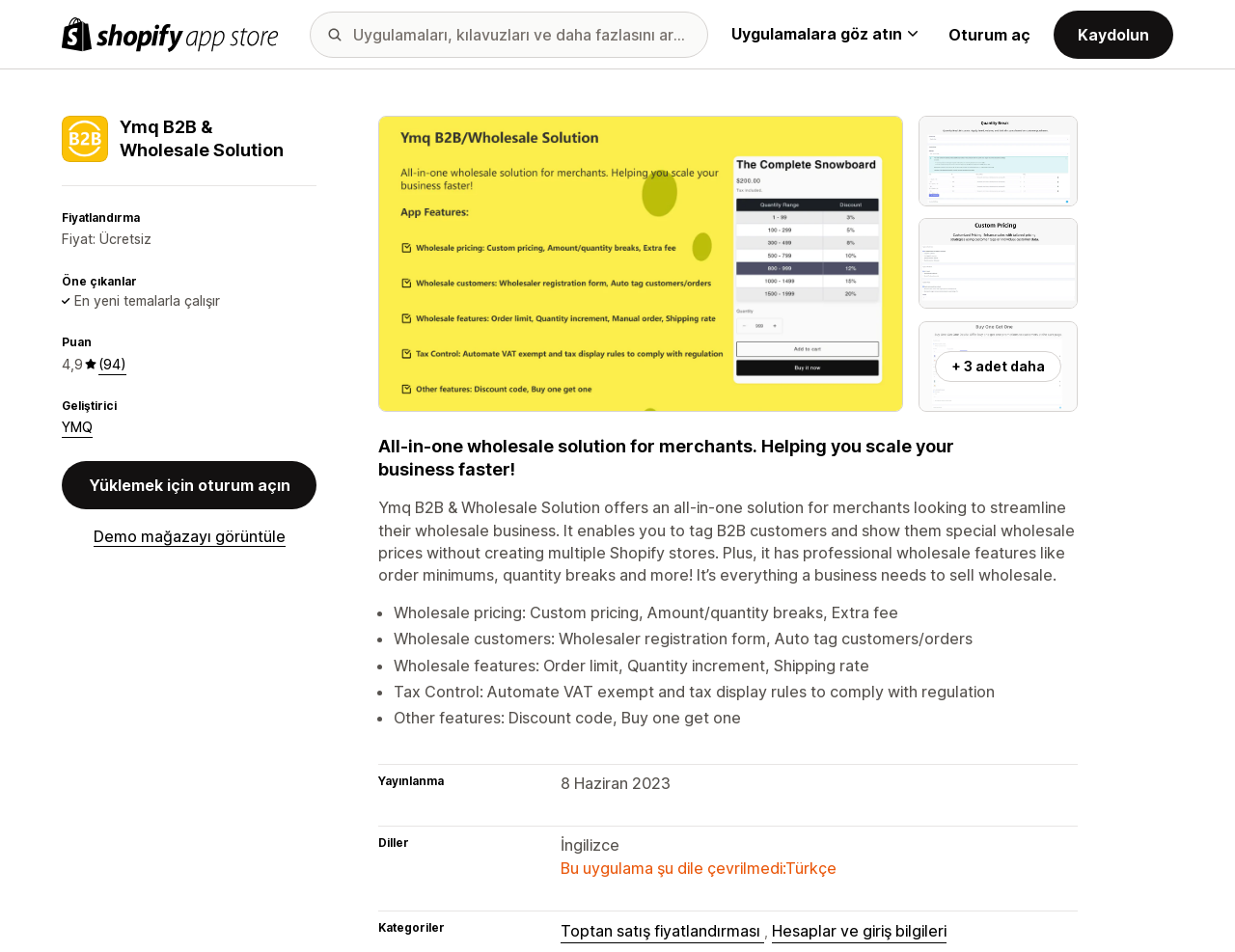Identify the bounding box of the HTML element described here: "+ 3 adet daha". Provide the coordinates as four float numbers between 0 and 1: [left, top, right, bottom].

[0.757, 0.369, 0.859, 0.401]